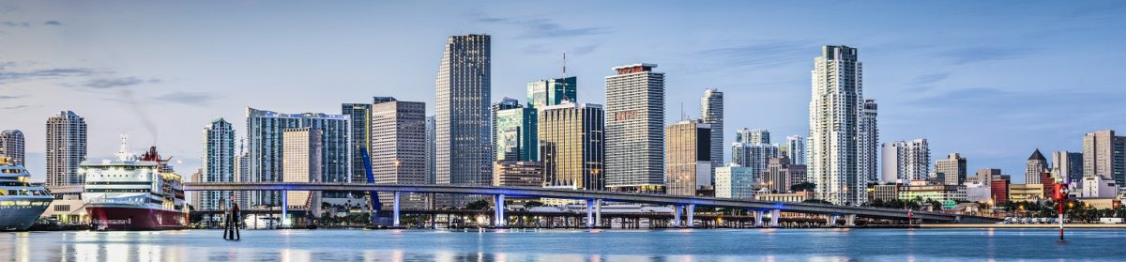Generate a detailed narrative of the image.

A stunning panoramic view of Miami's skyline showcases the city's vibrant urban landscape. The image captures impressive skyscrapers reflecting the warm hues of the sky, highlighting the architectural diversity and modernity of this bustling metropolis. The foreground features a bridge that connects the downtown area to surrounding locales, with a ship docked nearby, symbolizing Miami's status as a significant port city. This scenic backdrop complements the theme of the Miami Real Estate Attorney Blog, which addresses issues pertaining to mortgage fraud and the real estate market in Florida, where the state's notable ranking in mortgage fraud is a topic of discussion. The overall composition embodies Miami’s dynamic spirit and the challenges within its housing sector.